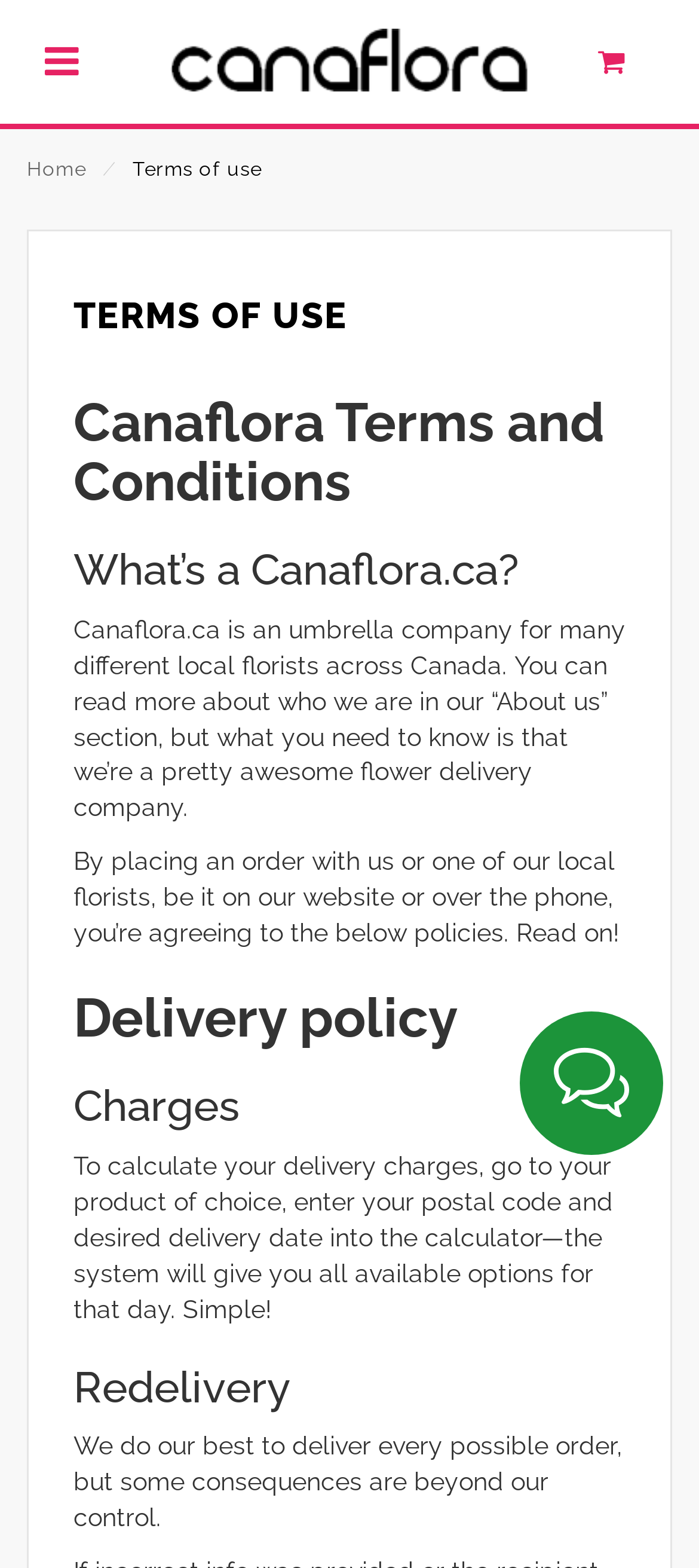Provide a brief response in the form of a single word or phrase:
What is the purpose of the 'About us' section?

To learn about the company